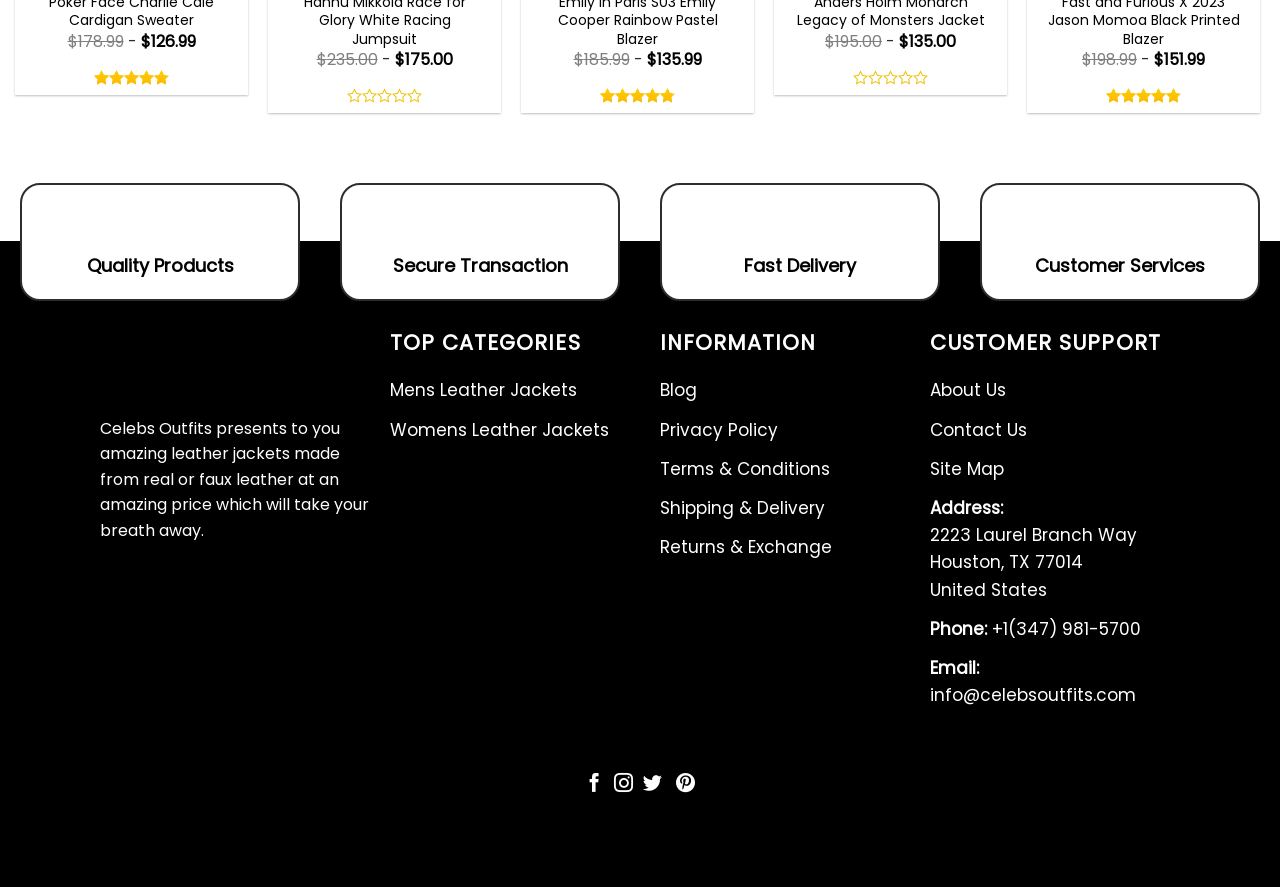Give a one-word or phrase response to the following question: How many types of leather jackets are presented?

Two